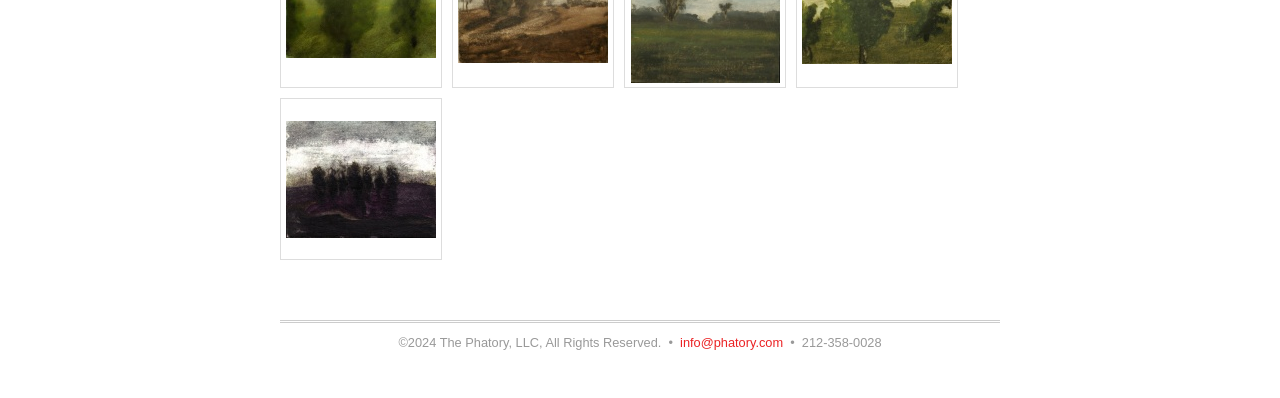Based on the element description info@phatory.com, identify the bounding box of the UI element in the given webpage screenshot. The coordinates should be in the format (top-left x, top-left y, bottom-right x, bottom-right y) and must be between 0 and 1.

[0.531, 0.842, 0.612, 0.88]